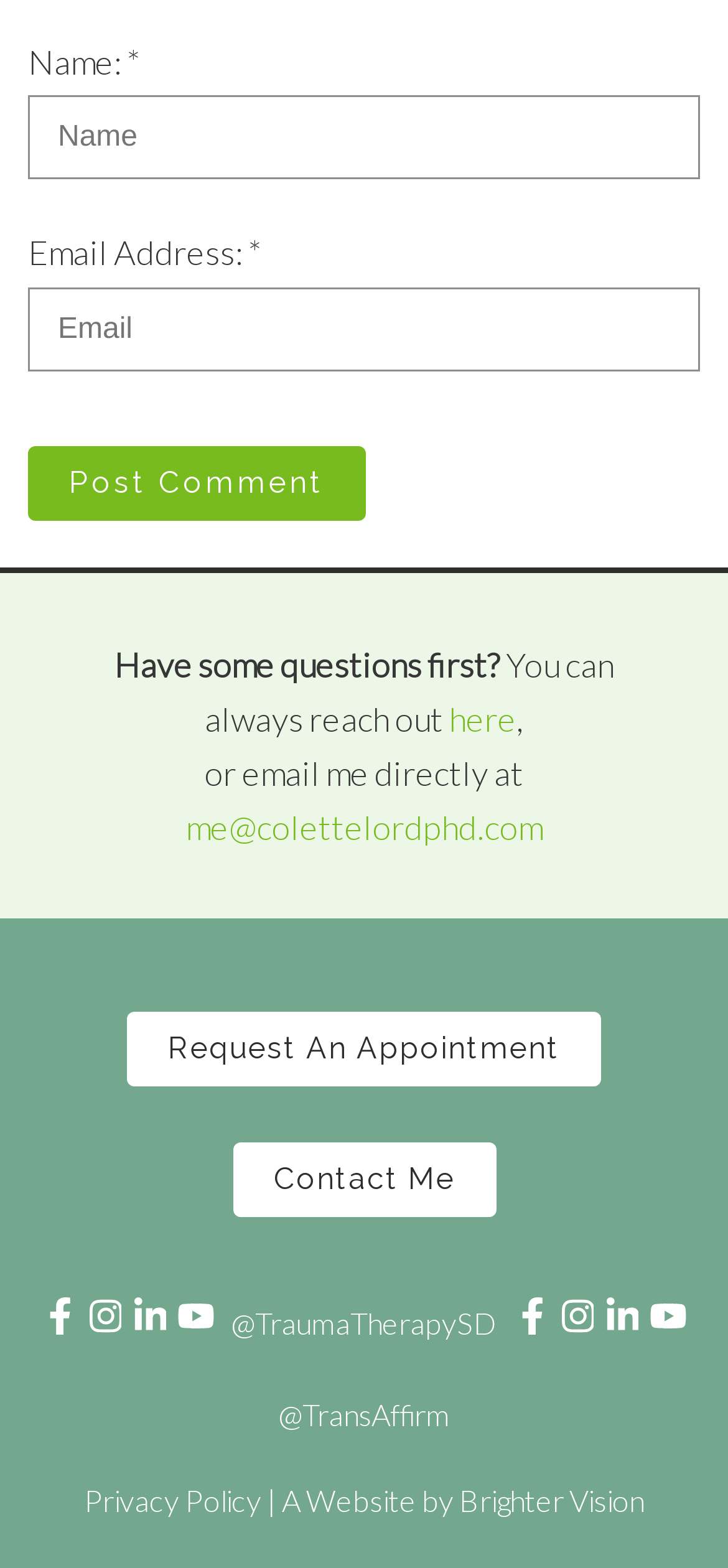Identify the bounding box coordinates of the part that should be clicked to carry out this instruction: "Enter your name".

[0.038, 0.061, 0.962, 0.115]